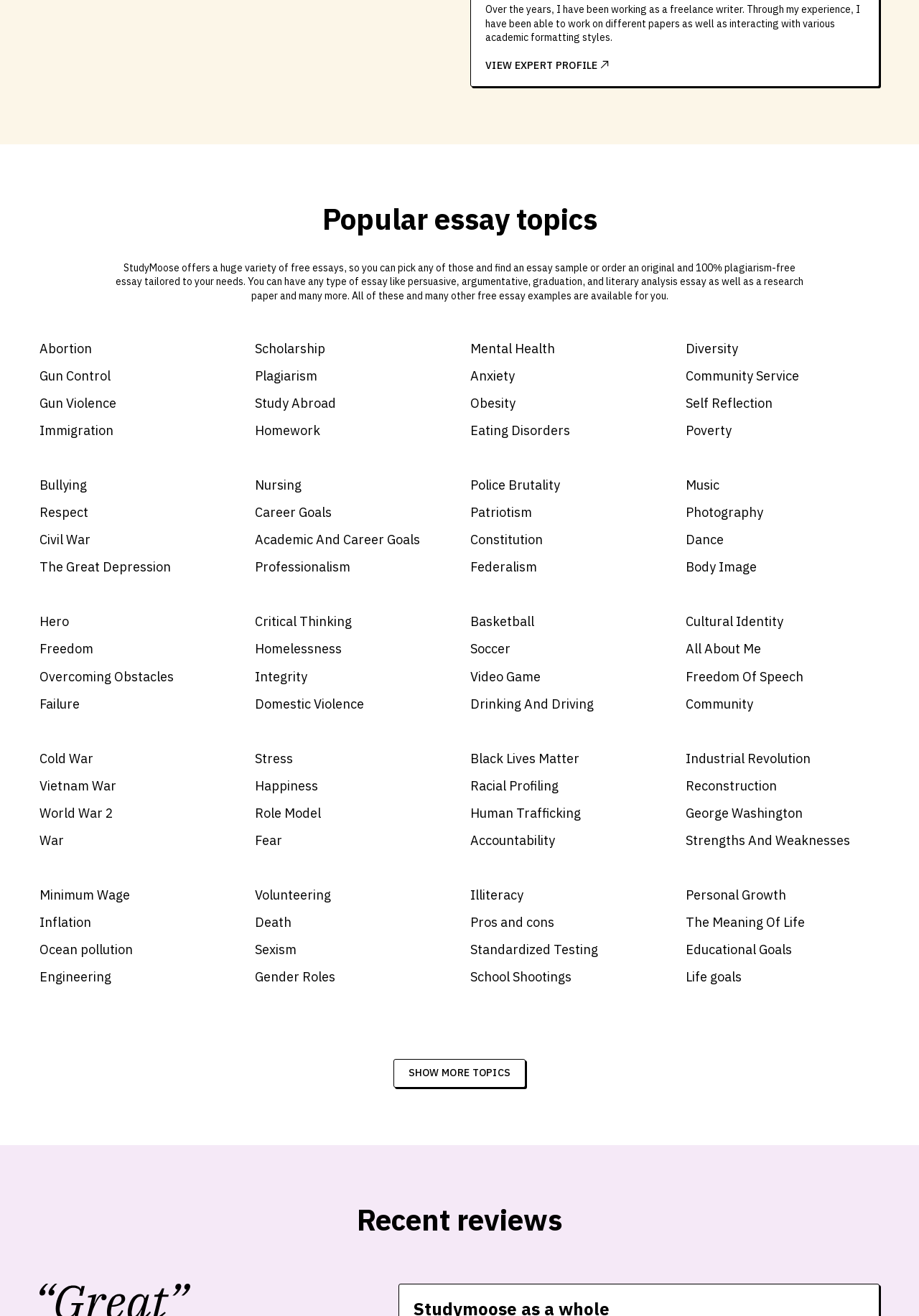Please identify the bounding box coordinates of the element on the webpage that should be clicked to follow this instruction: "Learn about Gun Control". The bounding box coordinates should be given as four float numbers between 0 and 1, formatted as [left, top, right, bottom].

[0.043, 0.279, 0.254, 0.293]